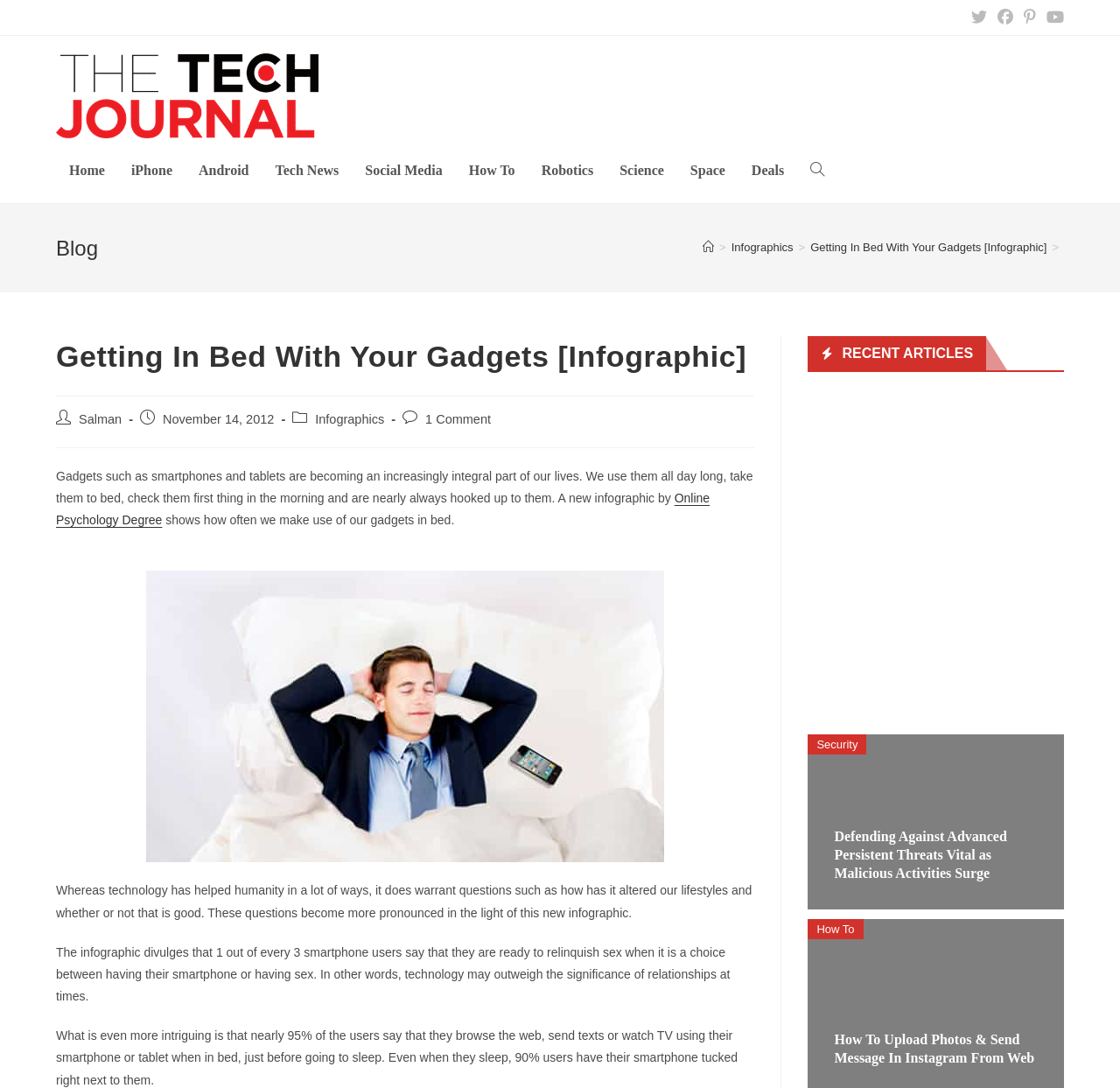Please provide a detailed answer to the question below by examining the image:
What is the topic of the infographic?

I inferred the answer by reading the text 'Gadgets such as smartphones and tablets are becoming an increasingly integral part of our lives. We use them all day long, take them to bed...' which suggests that the infographic is about the use of gadgets in bed.